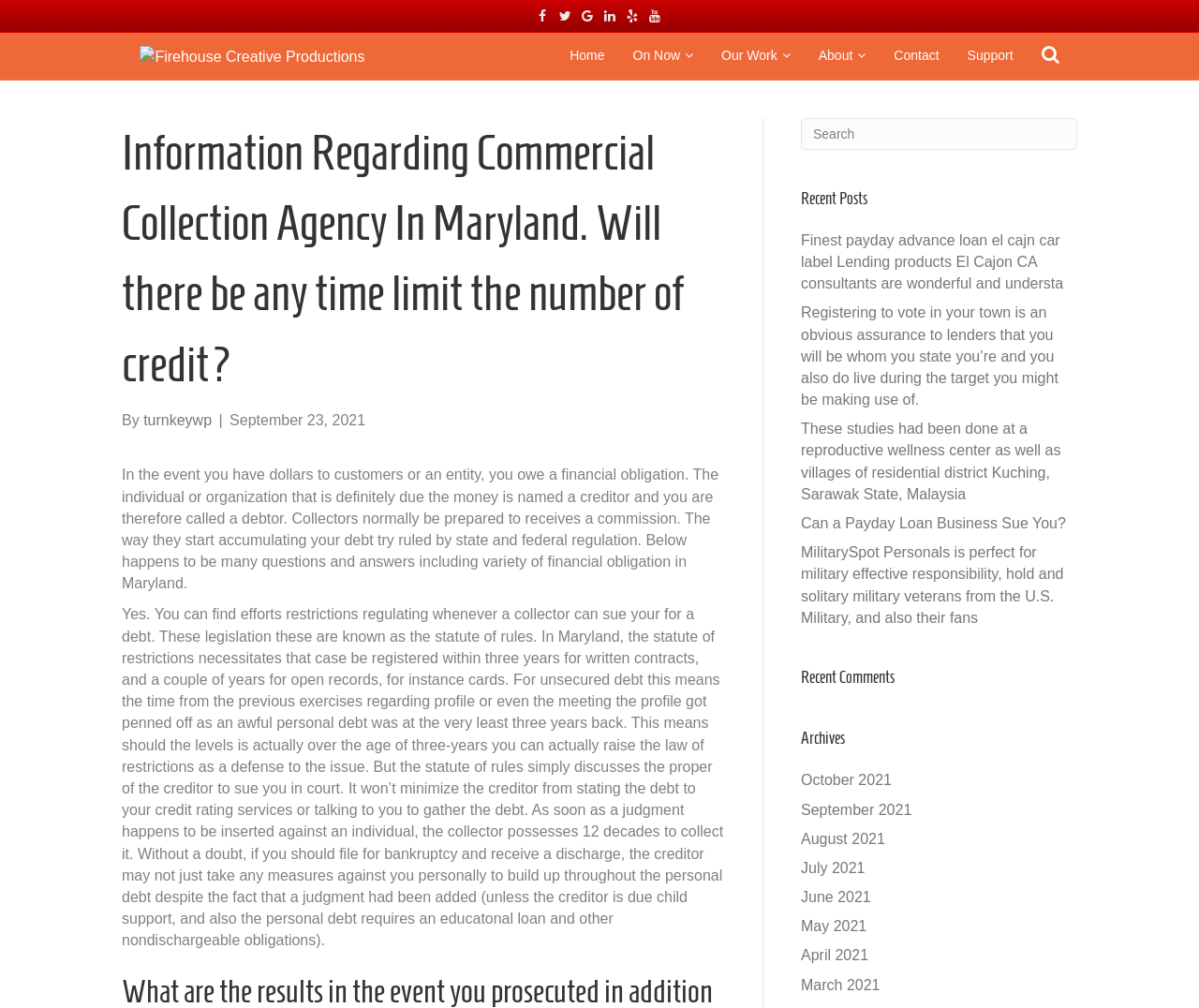Please determine the bounding box coordinates of the clickable area required to carry out the following instruction: "Go to YouthWiki". The coordinates must be four float numbers between 0 and 1, represented as [left, top, right, bottom].

None